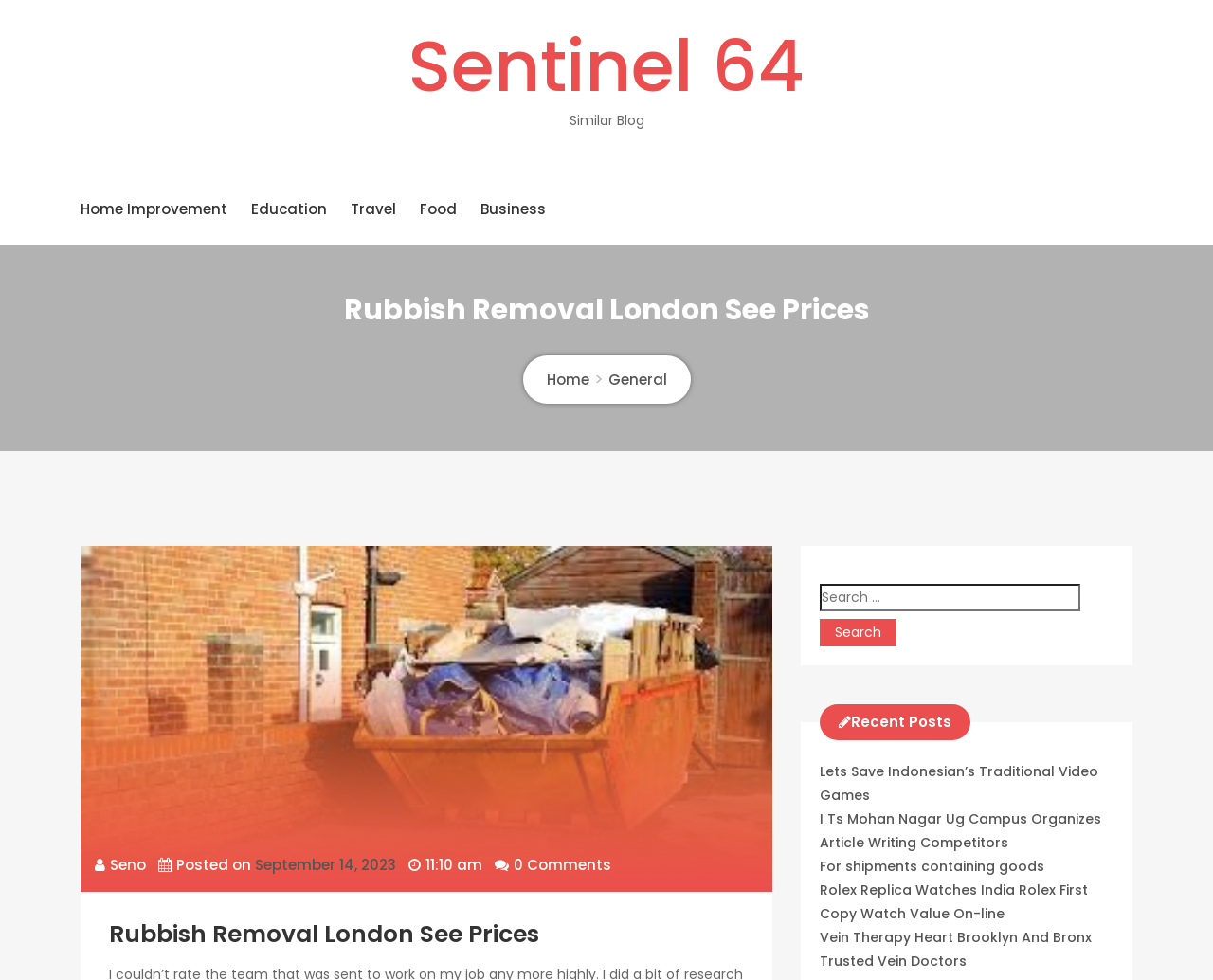Specify the bounding box coordinates for the region that must be clicked to perform the given instruction: "Visit the 'Sentinel 64' website".

[0.337, 0.024, 0.663, 0.111]